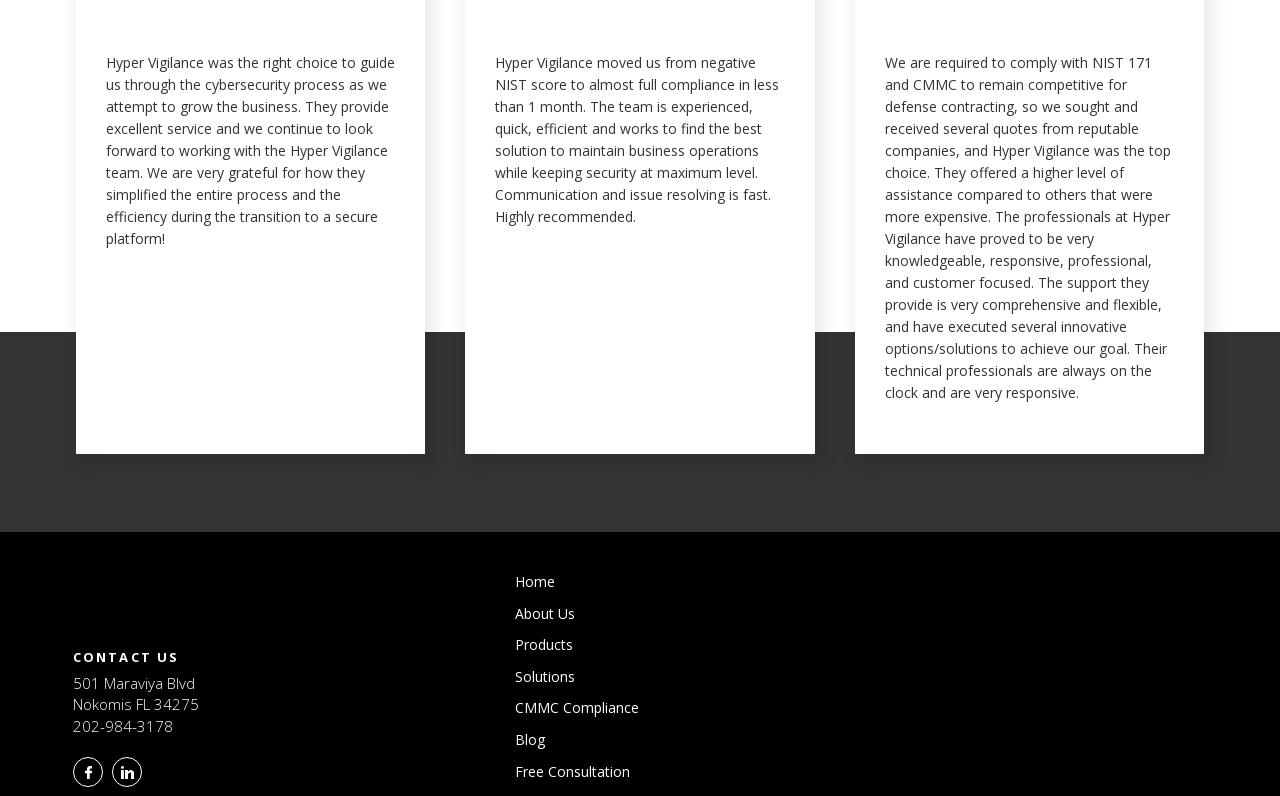Highlight the bounding box coordinates of the region I should click on to meet the following instruction: "Click the 'CONTACT US' button".

[0.057, 0.814, 0.14, 0.837]